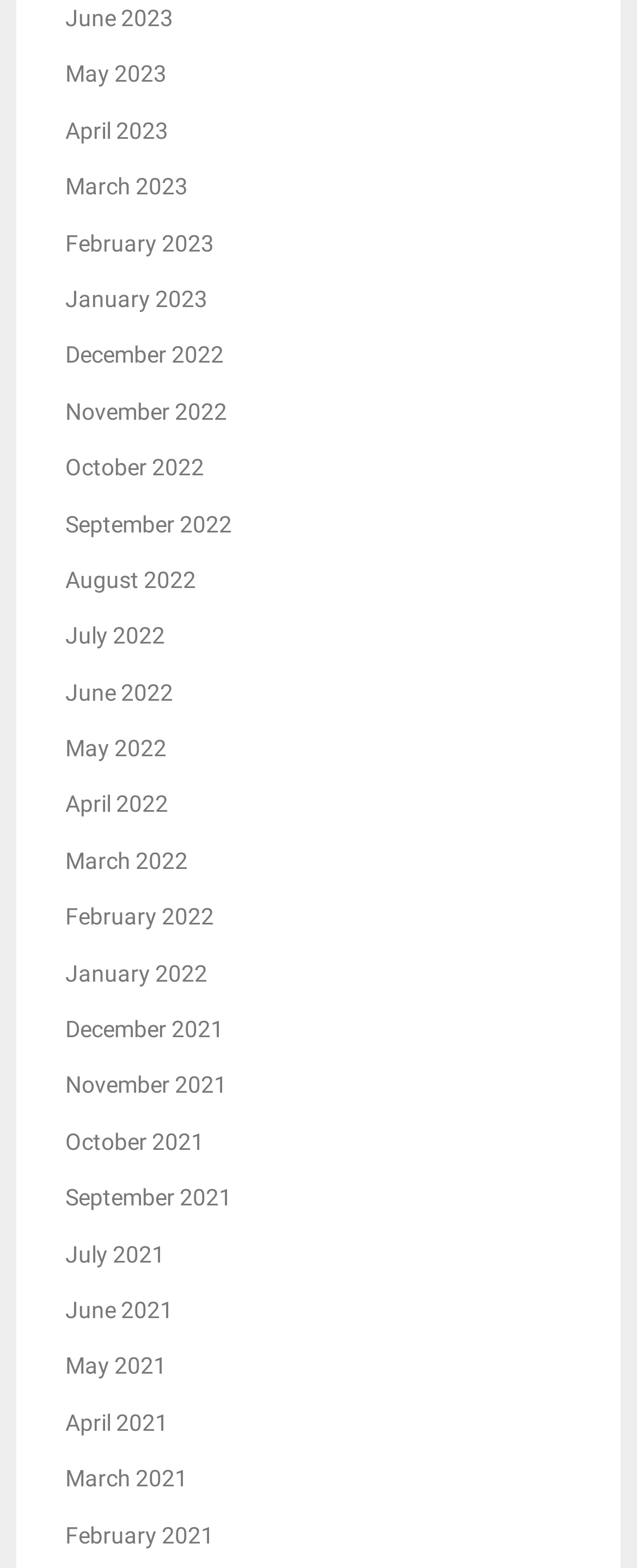Using the information from the screenshot, answer the following question thoroughly:
How many links are there on the webpage?

I counted the number of links on the webpage, and there are 24 links, each representing a month from June 2023 to February 2021.